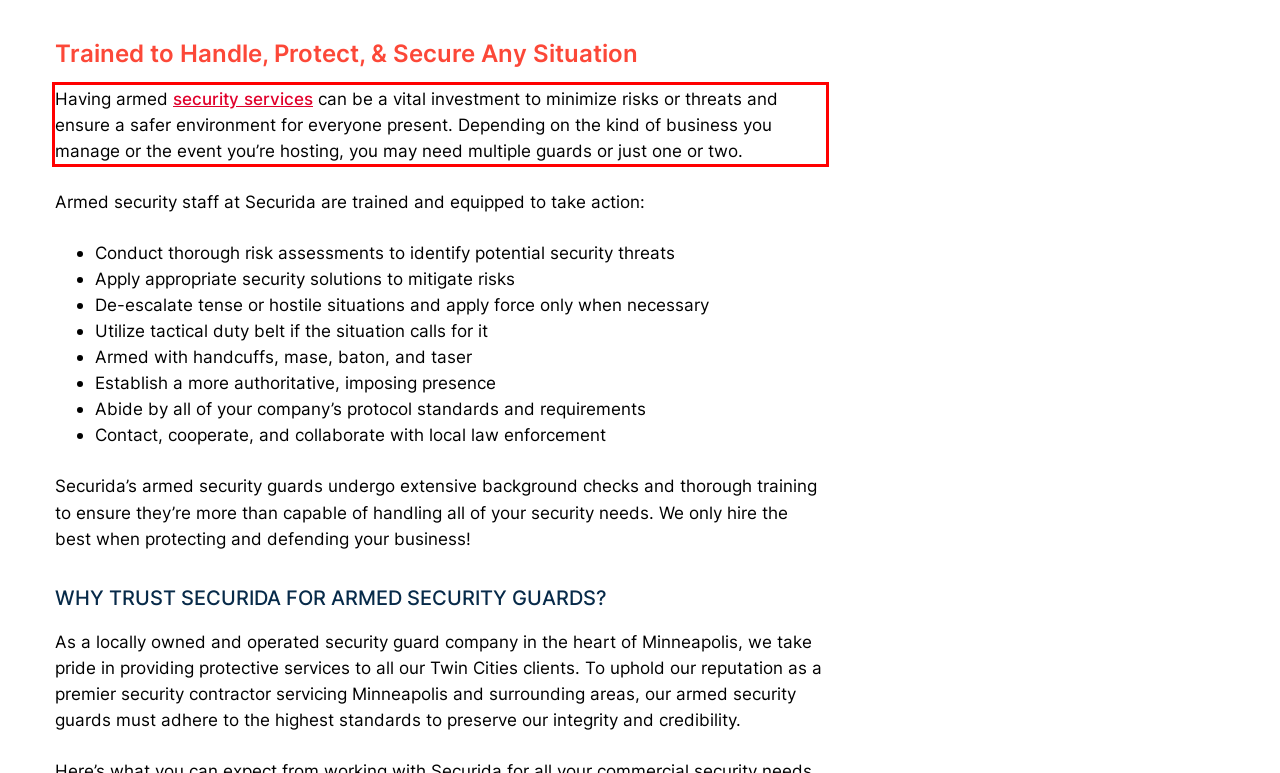Using the provided screenshot, read and generate the text content within the red-bordered area.

Having armed security services can be a vital investment to minimize risks or threats and ensure a safer environment for everyone present. Depending on the kind of business you manage or the event you’re hosting, you may need multiple guards or just one or two.